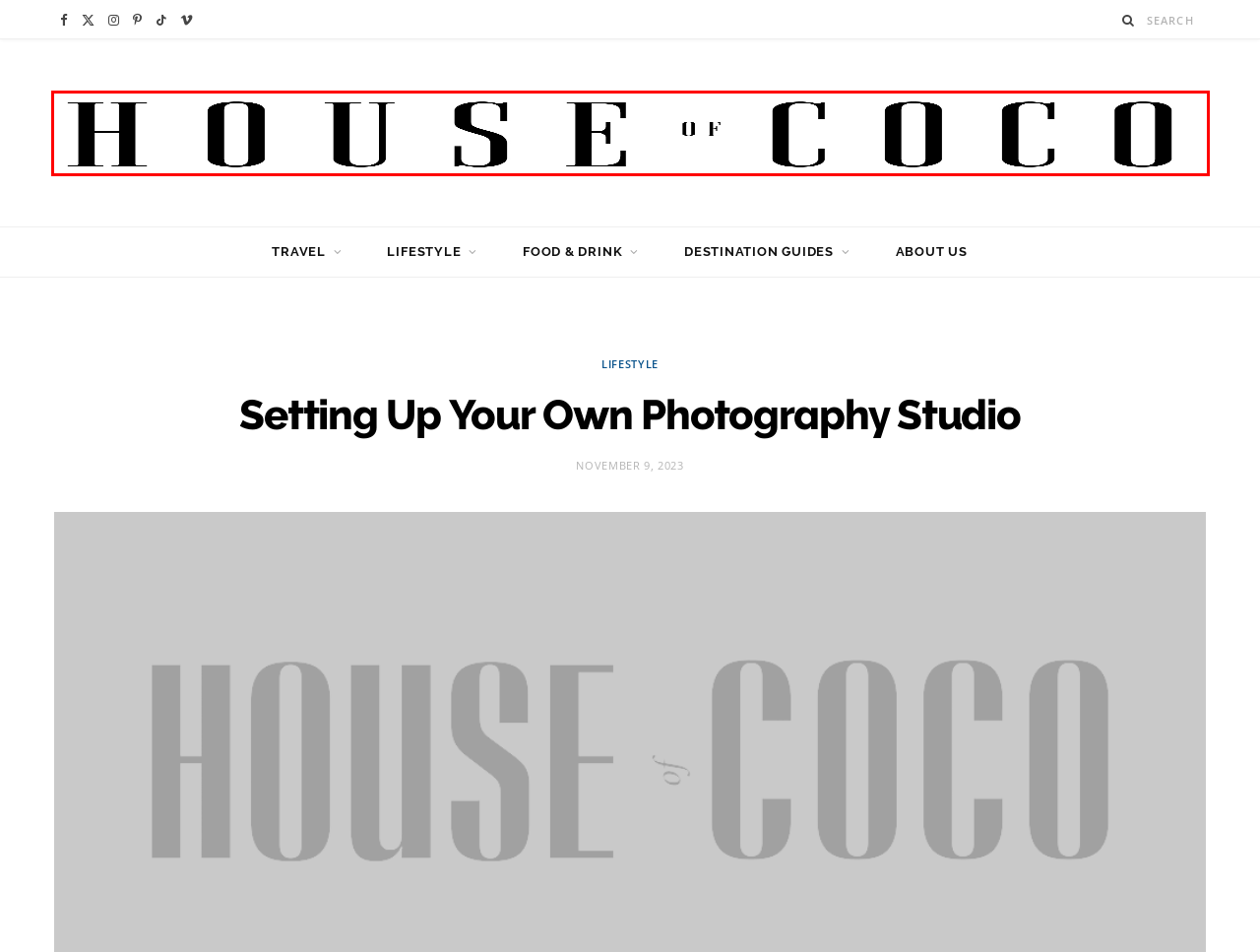Look at the screenshot of the webpage and find the element within the red bounding box. Choose the webpage description that best fits the new webpage that will appear after clicking the element. Here are the candidates:
A. Travel - House Of Coco Magazine
B. #CocoBeauty : 5 Ways of Dealing with Large Pores to Make a Beautiful Look - House Of Coco Magazine
C. #CocoChristmas : The Wonder List is Launched - House Of Coco Magazine
D. House Of Coco Magazine - Home
E. ABOUT US - House Of Coco Magazine
F. 9 Effective Treatment Options for Adolescent Substance Abuse - House Of Coco Magazine
G. What To Consider When Attending A Premier League Game As A Group - House Of Coco Magazine
H. Is Drinking Filtered Tap Water Safe for Children? Explained  - House Of Coco Magazine

D